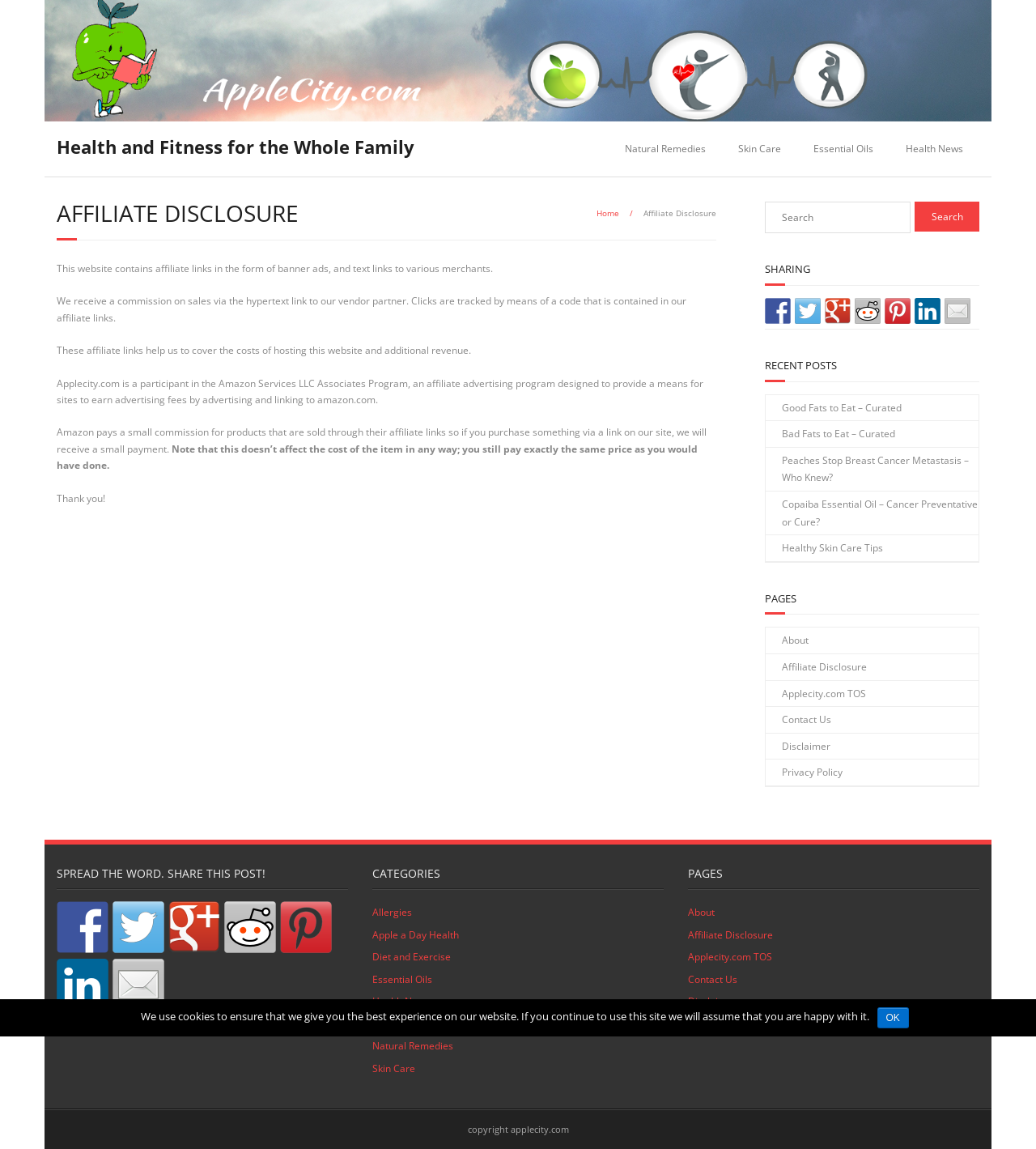Select the bounding box coordinates of the element I need to click to carry out the following instruction: "Visit the Home page".

[0.576, 0.18, 0.598, 0.19]